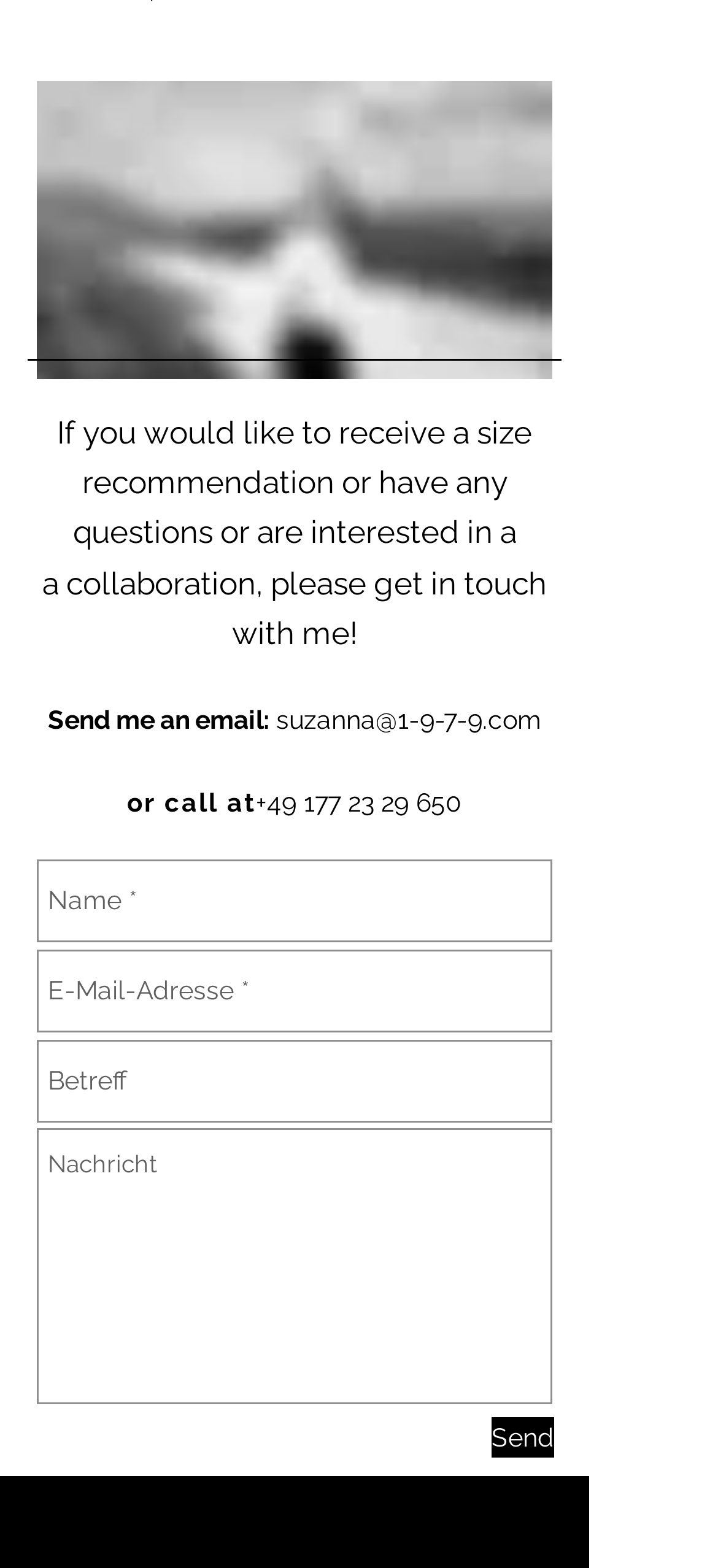What is the phone number to call the designer?
Carefully examine the image and provide a detailed answer to the question.

I found the phone number by looking at the text next to 'or call at' which is '+49 177 23 29 650'.